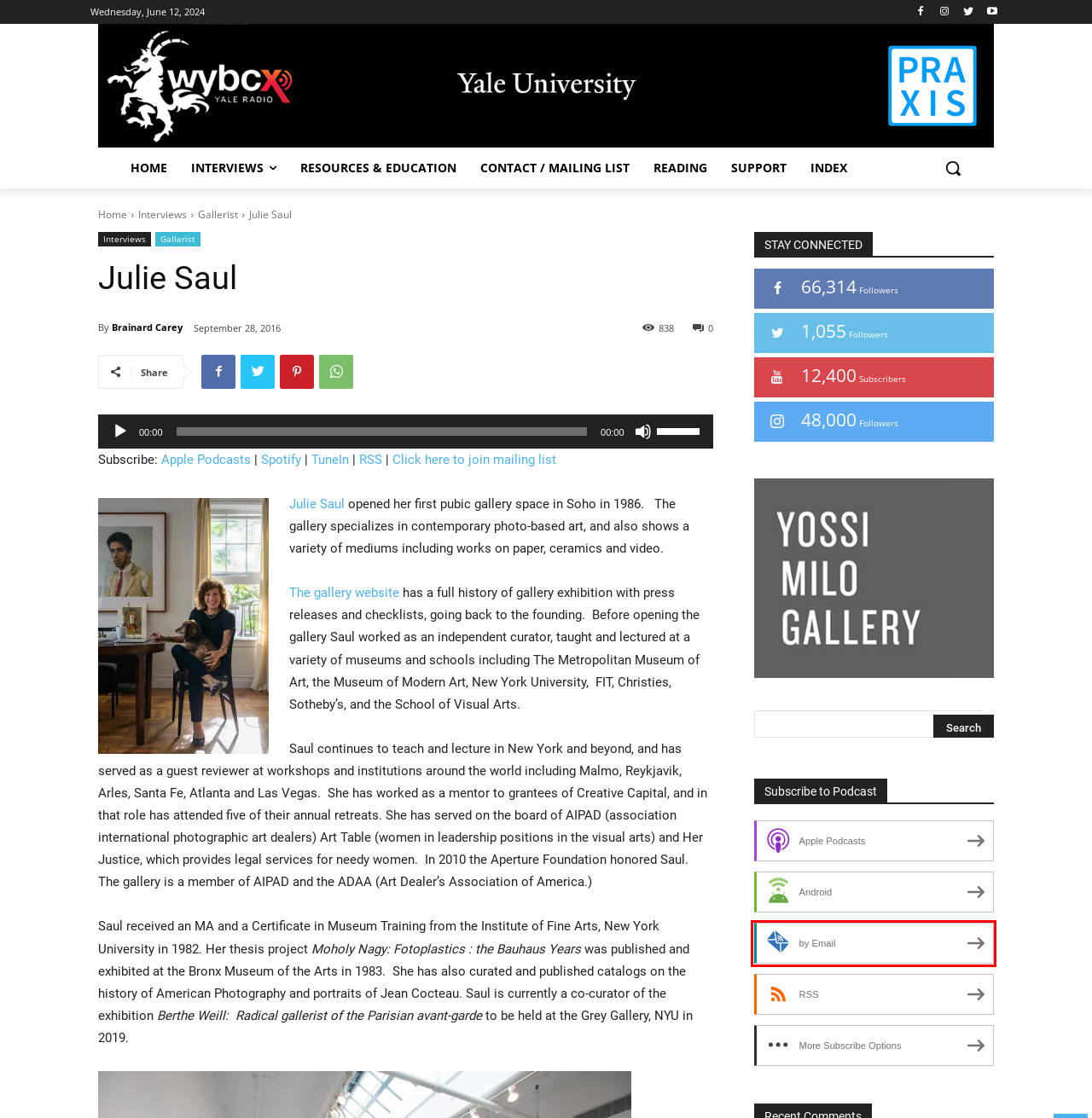Look at the screenshot of a webpage, where a red bounding box highlights an element. Select the best description that matches the new webpage after clicking the highlighted element. Here are the candidates:
A. Please Support Art World Interviews | Interviews from Yale University Radio   WYBCX
B. Gallerist | Interviews from Yale University Radio   WYBCX
C. Reading | Interviews from Yale University Radio   WYBCX
D. Resources for Artists | Praxis Center For Aesthetics Blog
E. Interviews by Brainard Carey
F. Archive Index | Interviews from Yale University Radio   WYBCX
G. Subscribe by Email to Interviews by Brainard Carey
H. Brainard Carey | Interviews from Yale University Radio   WYBCX

G